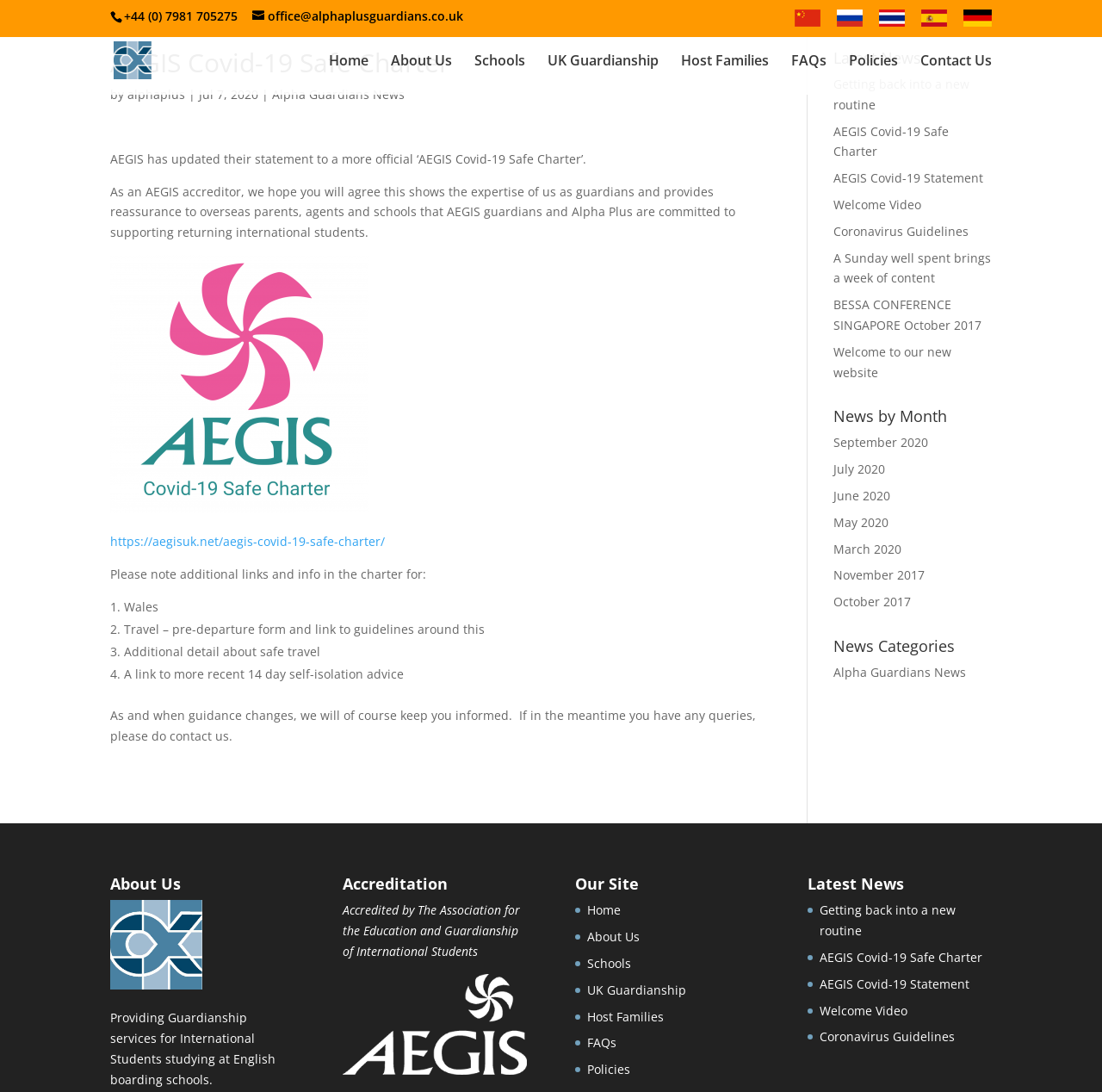Write an elaborate caption that captures the essence of the webpage.

This webpage is about Alpha Plus Guardian Services, specifically their AEGIS Covid-19 Safe Charter. At the top, there is a phone number and an email address. Below that, there are several social media links with icons. 

The main content of the page is an article about the AEGIS Covid-19 Safe Charter, which is an updated statement from AEGIS. The article is divided into sections, with headings and paragraphs of text. There is also an image related to the charter. The article mentions that Alpha Plus Guardian Services is an AEGIS accreditor and that the charter shows their expertise as guardians.

On the right side of the page, there are several links to other news articles, categorized by month and category. There are also headings for "Latest News", "News by Month", and "News Categories". 

At the bottom of the page, there are three columns of links and information. The first column is about the company, with a heading "About Us" and a brief description of their services. The second column is about accreditation, with a heading "Accreditation" and a description of their accreditation by The Association for the education and Guardianship of International Students. The third column is about the website, with a heading "Our Site" and links to various pages on the site.